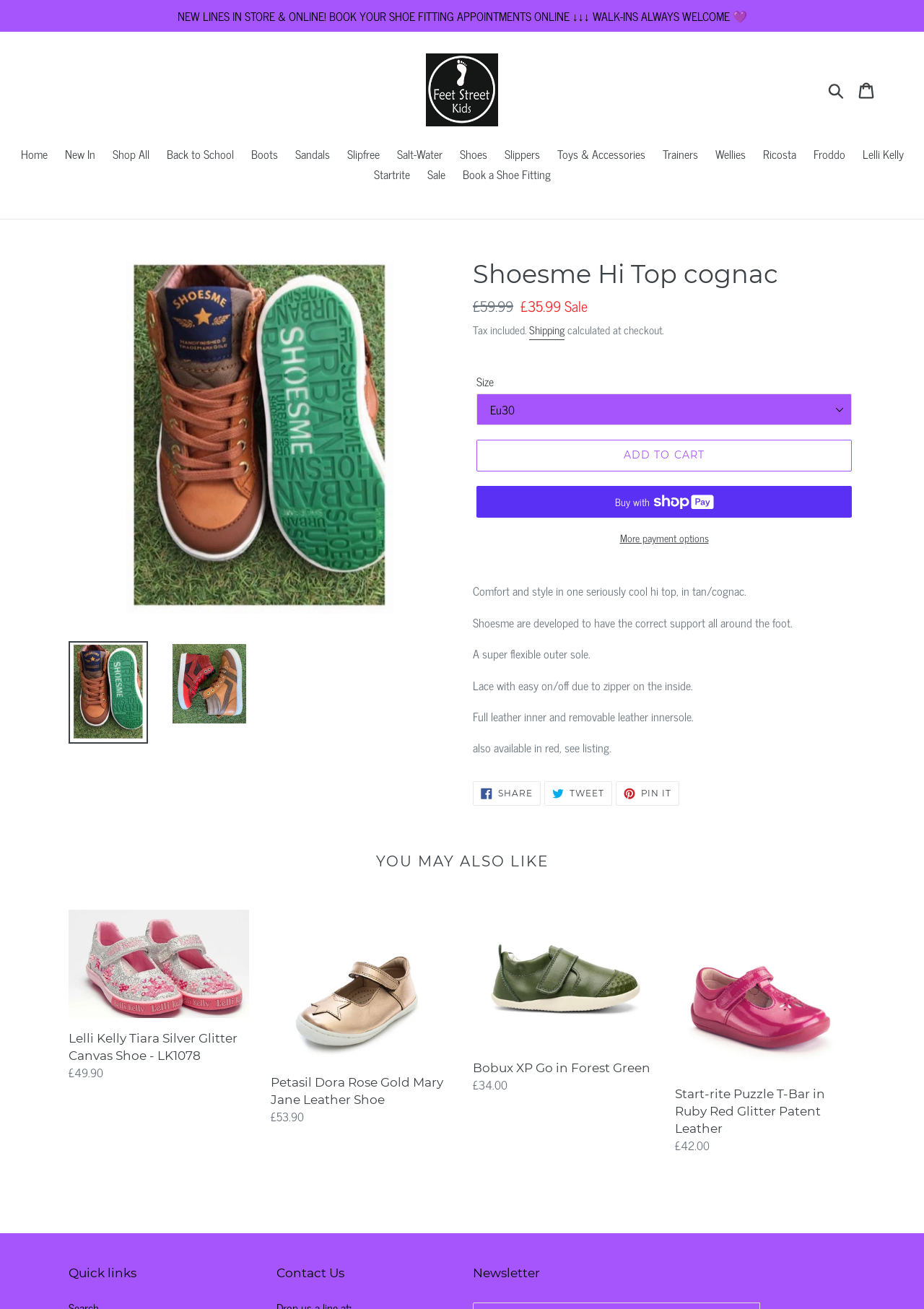Provide a thorough description of the webpage's content and layout.

This webpage is an e-commerce product page for a specific shoe model, Shoesme Hi Top cognac. At the top of the page, there is a notification announcing new lines in store and online, with a call-to-action to book a shoe fitting appointment. Below this, there is a navigation menu with links to various categories, including Home, New In, Shop All, and more.

The main content of the page is dedicated to the product, with a large image of the shoe displayed prominently. There are multiple images of the shoe, allowing customers to view it from different angles. Below the images, there is a product description, which highlights the comfort and style of the shoe, as well as its features, such as a super flexible outer sole and a removable leather innersole.

The product information section also includes details on pricing, with a regular price and a sale price displayed. There is a call-to-action to add the product to the cart, as well as options to buy now with ShopPay or explore more payment options.

In the middle of the page, there are social media links, allowing customers to share the product on Facebook, Twitter, or Pinterest. Below this, there is a section titled "You may also like," which displays three related products, each with an image, product name, and pricing information.

Overall, the page is well-organized and easy to navigate, with clear product information and calls-to-action to facilitate purchasing.